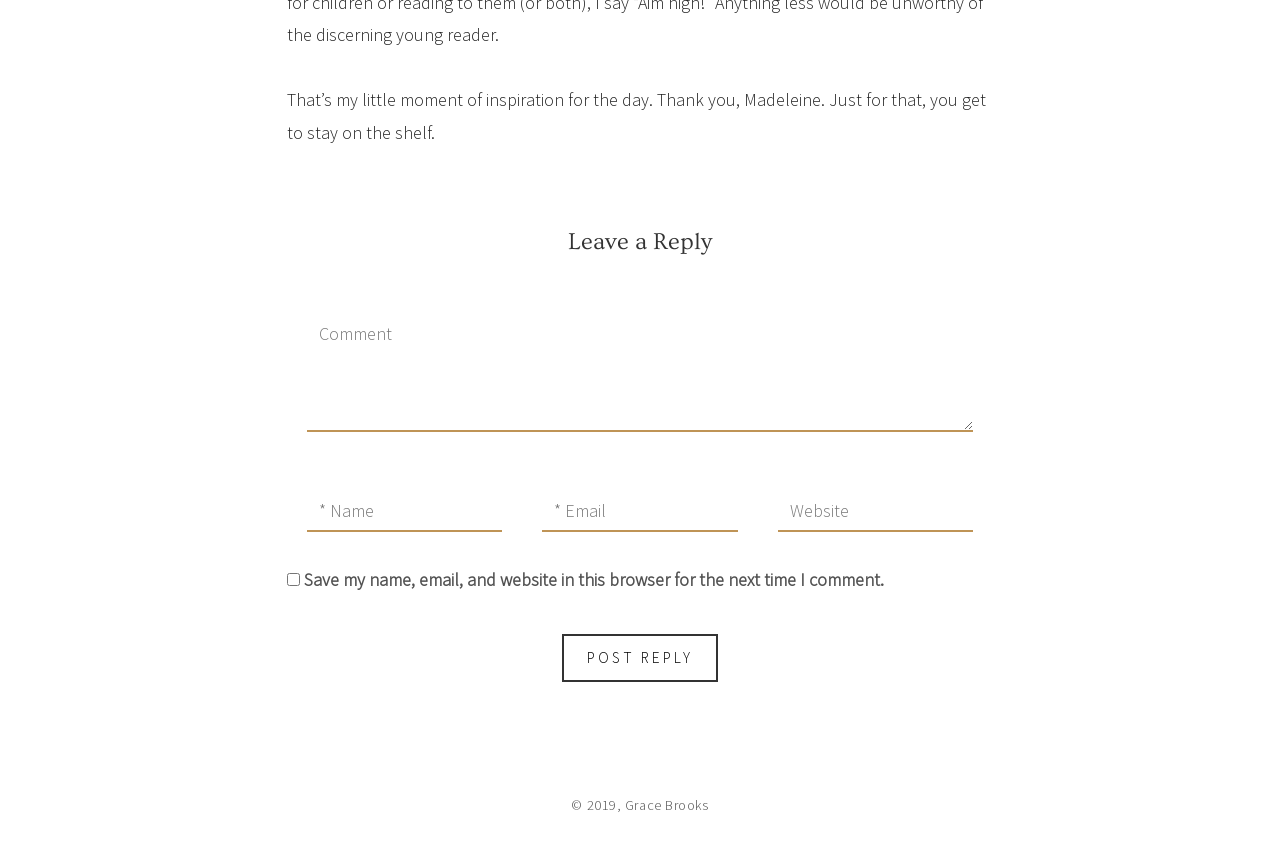What is the author of the copyright?
Please use the image to provide a one-word or short phrase answer.

Grace Brooks